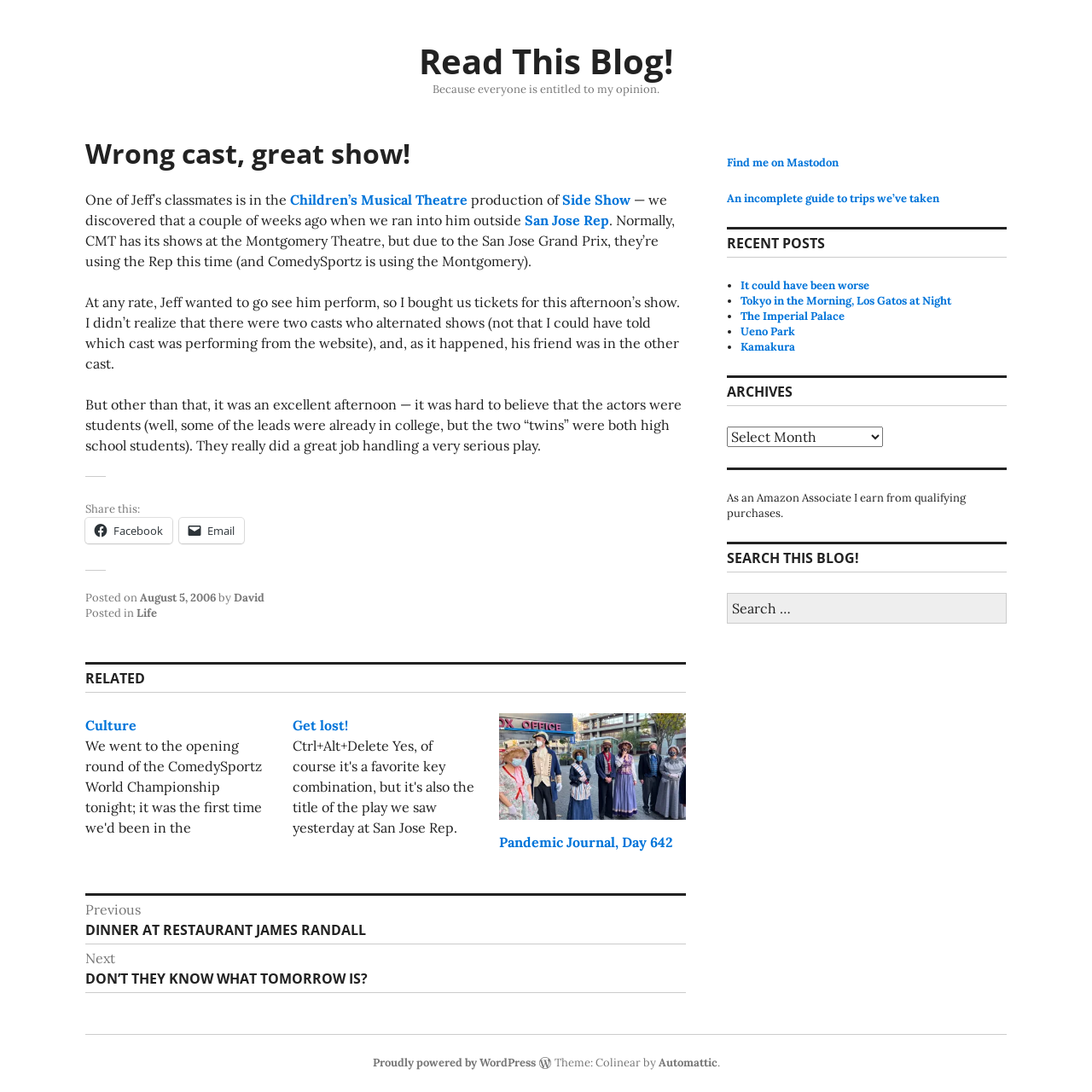Create a detailed narrative of the webpage’s visual and textual elements.

This webpage is a blog post titled "Wrong cast, great show!" with a subtitle "Read This Blog!" at the top. Below the title, there is a brief description "Because everyone is entitled to my opinion." The main content of the blog post is divided into several paragraphs, describing the author's experience of watching a musical show with their friend Jeff. The text mentions that Jeff's classmate is performing in the show, and the author shares their thoughts about the performance.

On the right side of the page, there is a section with links to social media platforms, including Facebook and Email, allowing users to share the blog post. Below this section, there is a footer with information about the post, including the date "August 5, 2006", and the author's name "David". The footer also includes links to categories "Life" and "Culture".

Further down the page, there is a section titled "RELATED" with links to other blog posts, including "Ctrl+Alt+Delete", "Pandemic Journal, Day 642", and "Get lost!". Below this section, there is a navigation menu with links to previous and next posts, titled "Post navigation".

On the right side of the page, there is a complementary section with links to other pages, including "Find me on Mastodon", "An incomplete guide to trips we've taken", and "RECENT POSTS" with a list of links to recent blog posts. There is also a section titled "ARCHIVES" with a dropdown menu, and a search bar at the bottom.

At the very bottom of the page, there is a content information section with links to WordPress and the theme provider, Automattic.